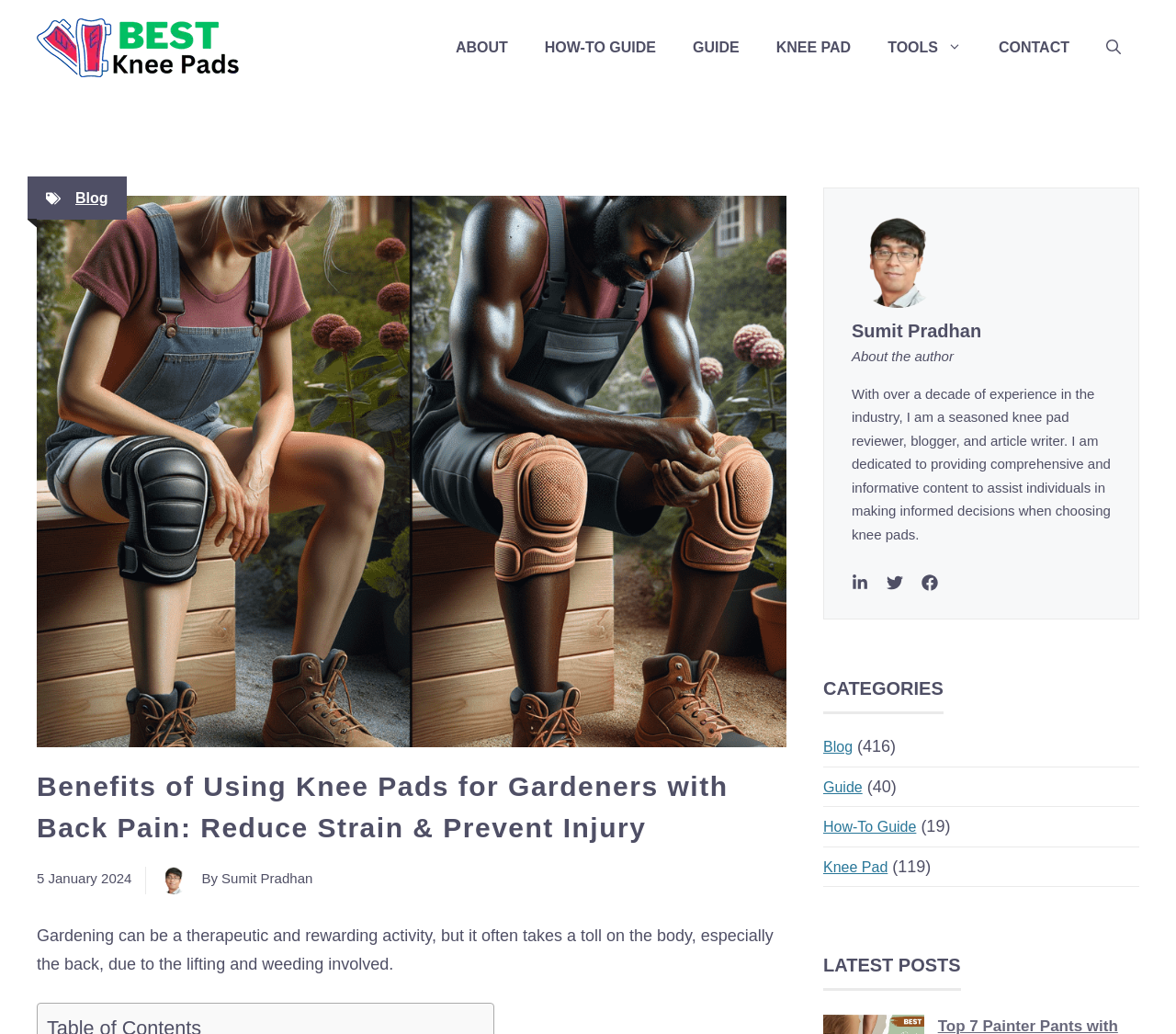Locate the bounding box coordinates of the region to be clicked to comply with the following instruction: "Click on the 'ABOUT' link". The coordinates must be four float numbers between 0 and 1, in the form [left, top, right, bottom].

[0.372, 0.02, 0.448, 0.073]